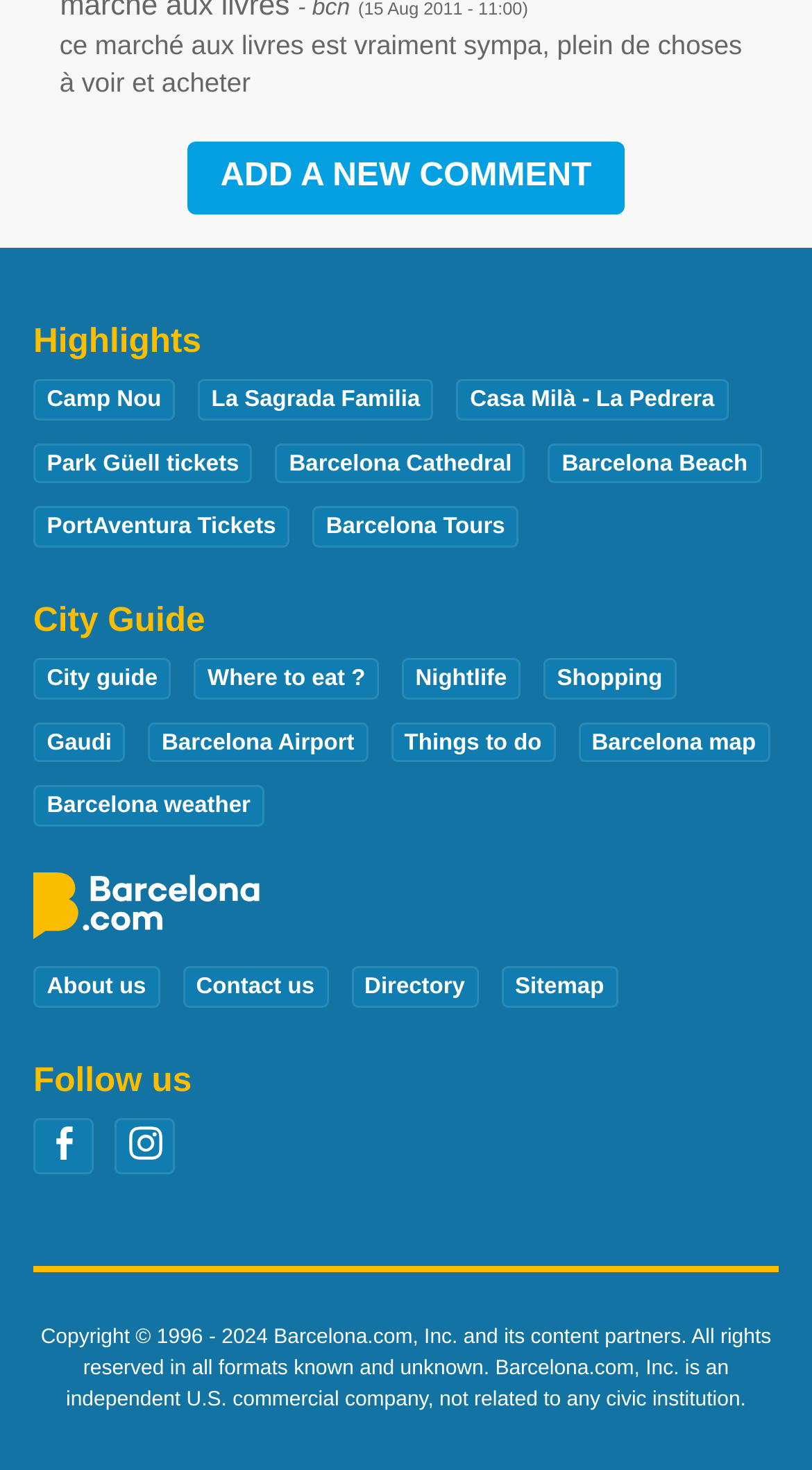Please find the bounding box for the UI element described by: "Where to eat ?".

[0.239, 0.448, 0.467, 0.476]